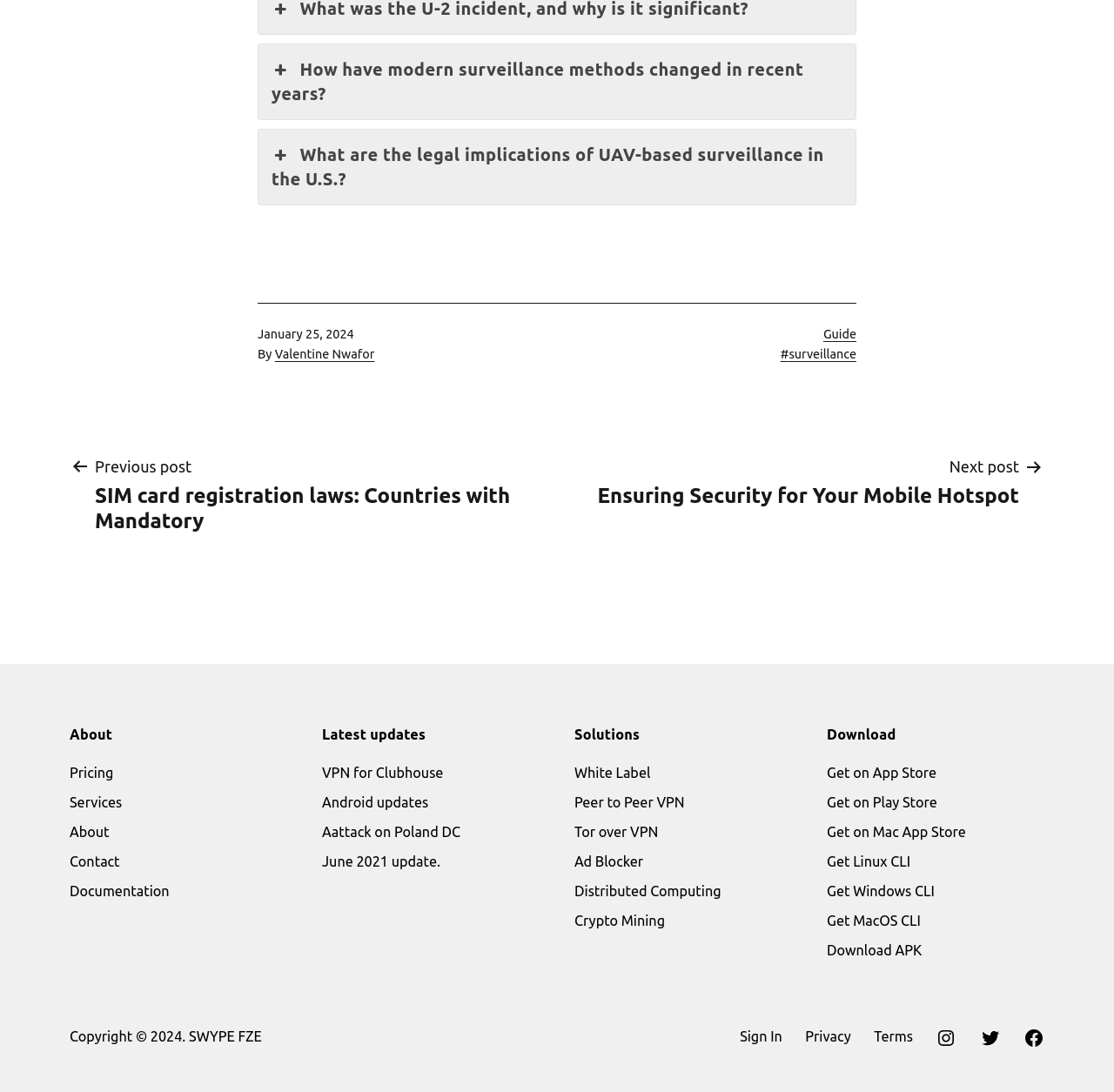Identify the bounding box for the UI element specified in this description: "Distributed Computing". The coordinates must be four float numbers between 0 and 1, formatted as [left, top, right, bottom].

[0.516, 0.808, 0.647, 0.823]